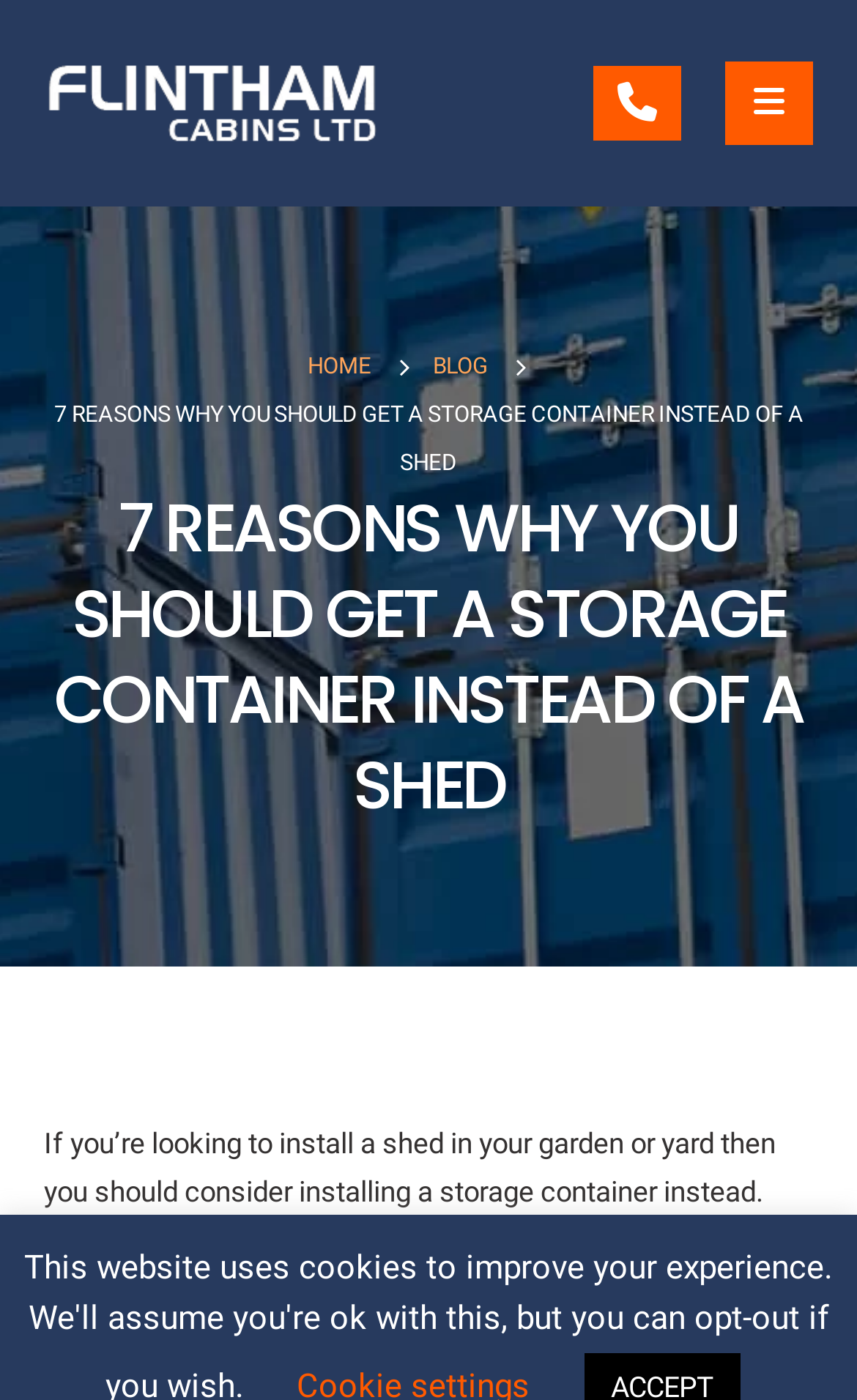Please determine the bounding box coordinates for the element with the description: "Who We Are".

None